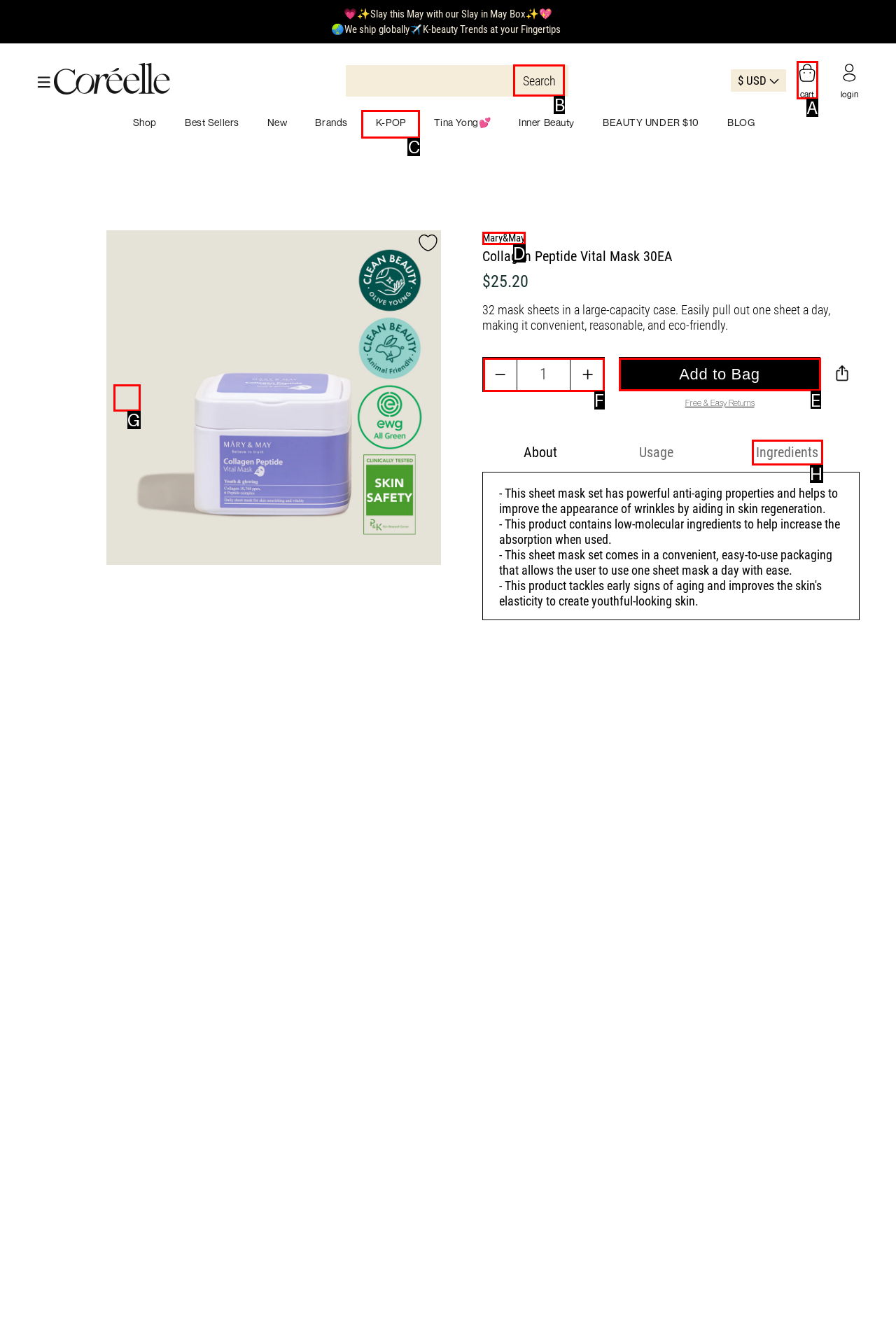Please indicate which option's letter corresponds to the task: Add product to bag by examining the highlighted elements in the screenshot.

E